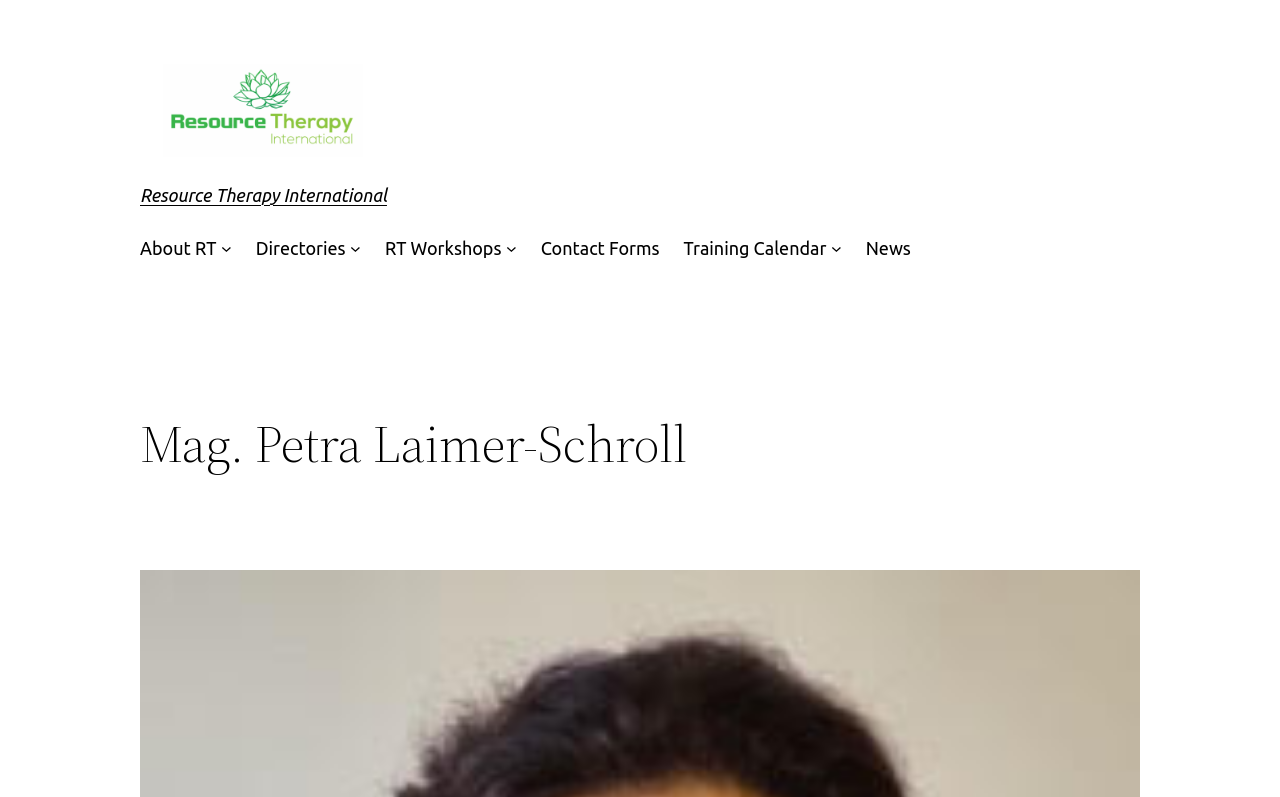Give a short answer to this question using one word or a phrase:
What is the text above the navigation header?

Resource Therapy International